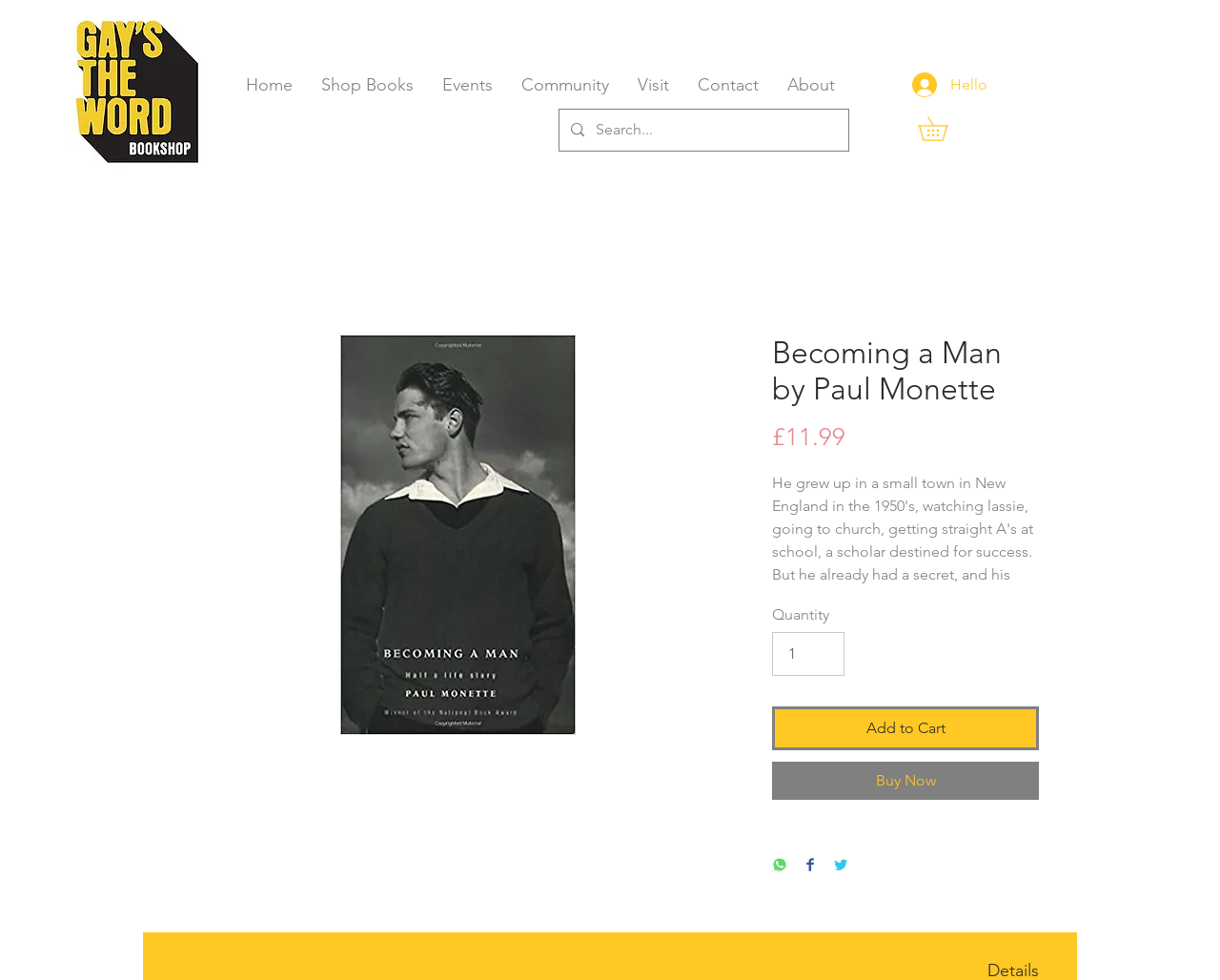Illustrate the webpage thoroughly, mentioning all important details.

This webpage is about a book titled "Becoming a Man by Paul Monette" and appears to be a product page on an online bookstore. At the top left corner, there is a logo of "Gay's The Word" bookstore. Below the logo, there is a navigation menu with links to "Home", "Shop Books", "Events", "Community", "Visit", "Contact", and "About".

On the right side of the navigation menu, there is a search bar with a magnifying glass icon. Below the search bar, there is a button that says "Hello". Next to the "Hello" button, there is a small image.

The main content of the page is about the book "Becoming a Man by Paul Monette". There is a large image of the book cover on the left side, and on the right side, there is a heading with the book title, followed by the price "£11.99". Below the price, there are options to select the quantity and buttons to "Add to Cart" or "Buy Now". There are also buttons to share the book on WhatsApp, Facebook, and Twitter.

The meta description provides a brief background of the author, Paul Monette, who grew up in a small town in New England in the 1950s.